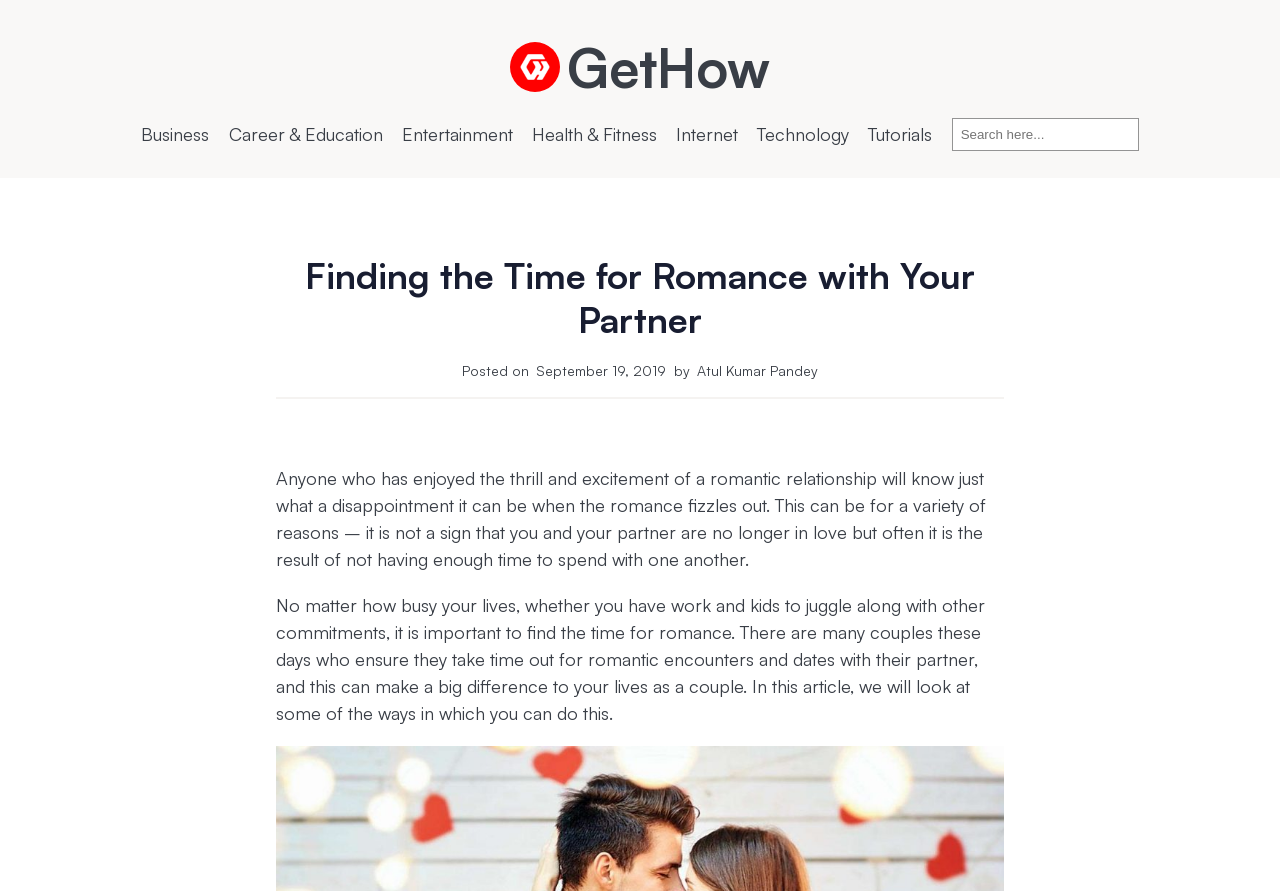Identify the title of the webpage and provide its text content.

Finding the Time for Romance with Your Partner